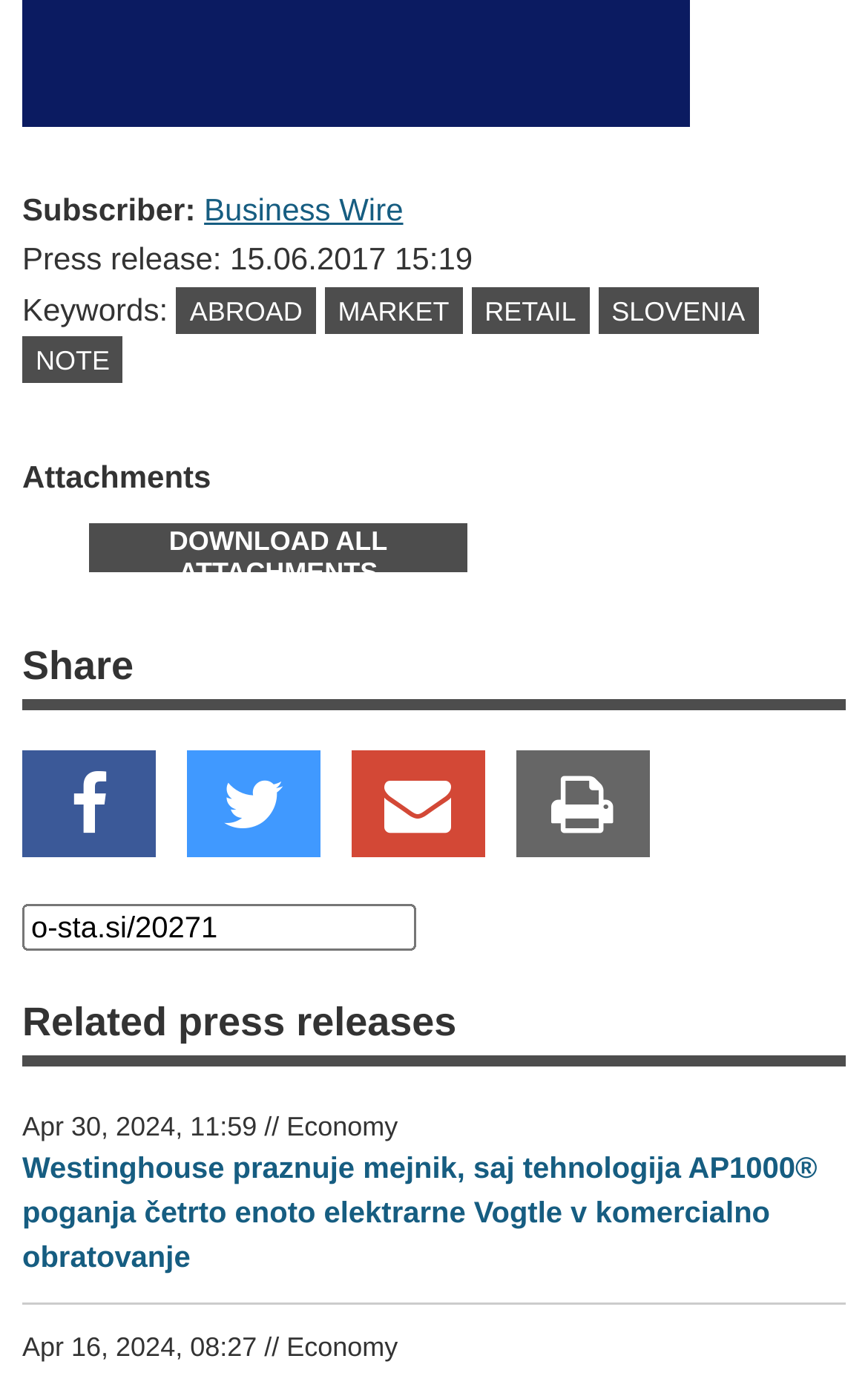Determine the bounding box coordinates for the clickable element to execute this instruction: "Click the 'Business Wire' link". Provide the coordinates as four float numbers between 0 and 1, i.e., [left, top, right, bottom].

[0.235, 0.139, 0.465, 0.165]